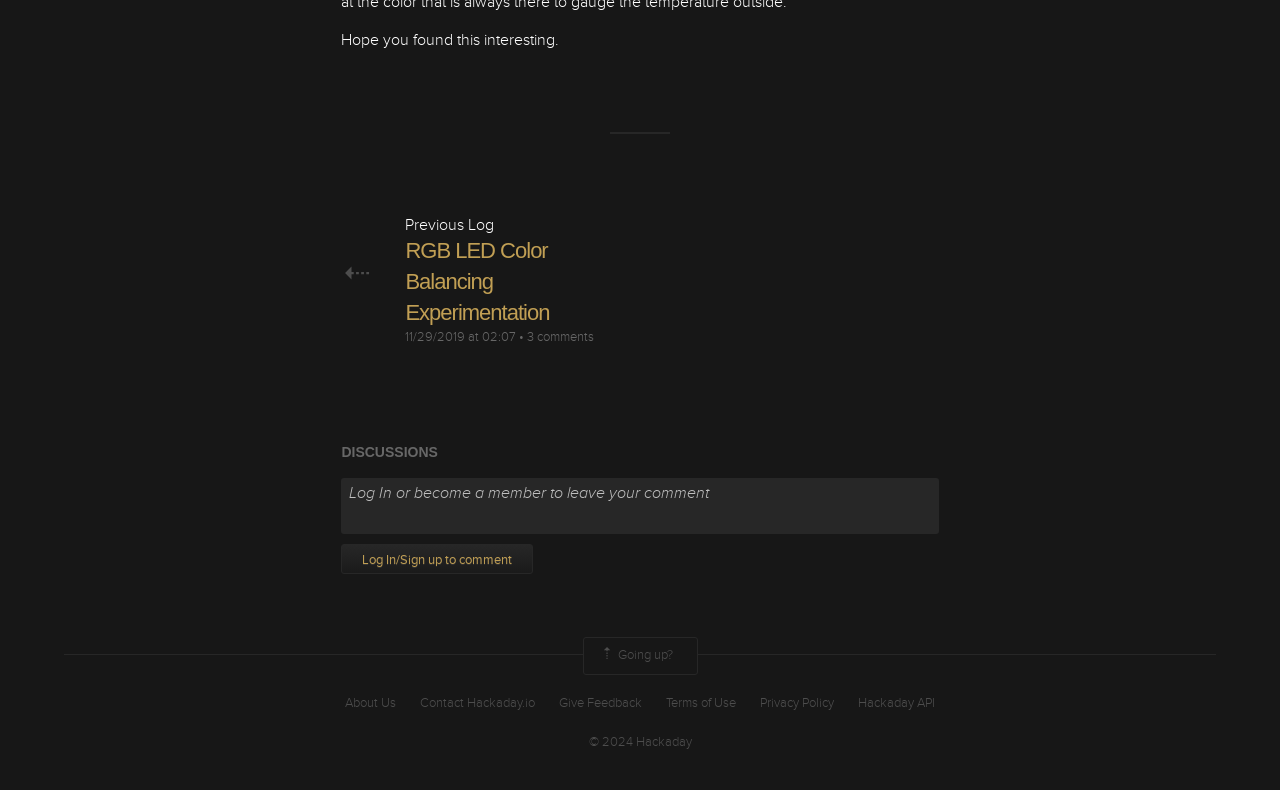Determine the bounding box for the UI element that matches this description: "Terms of Use".

[0.52, 0.879, 0.575, 0.902]